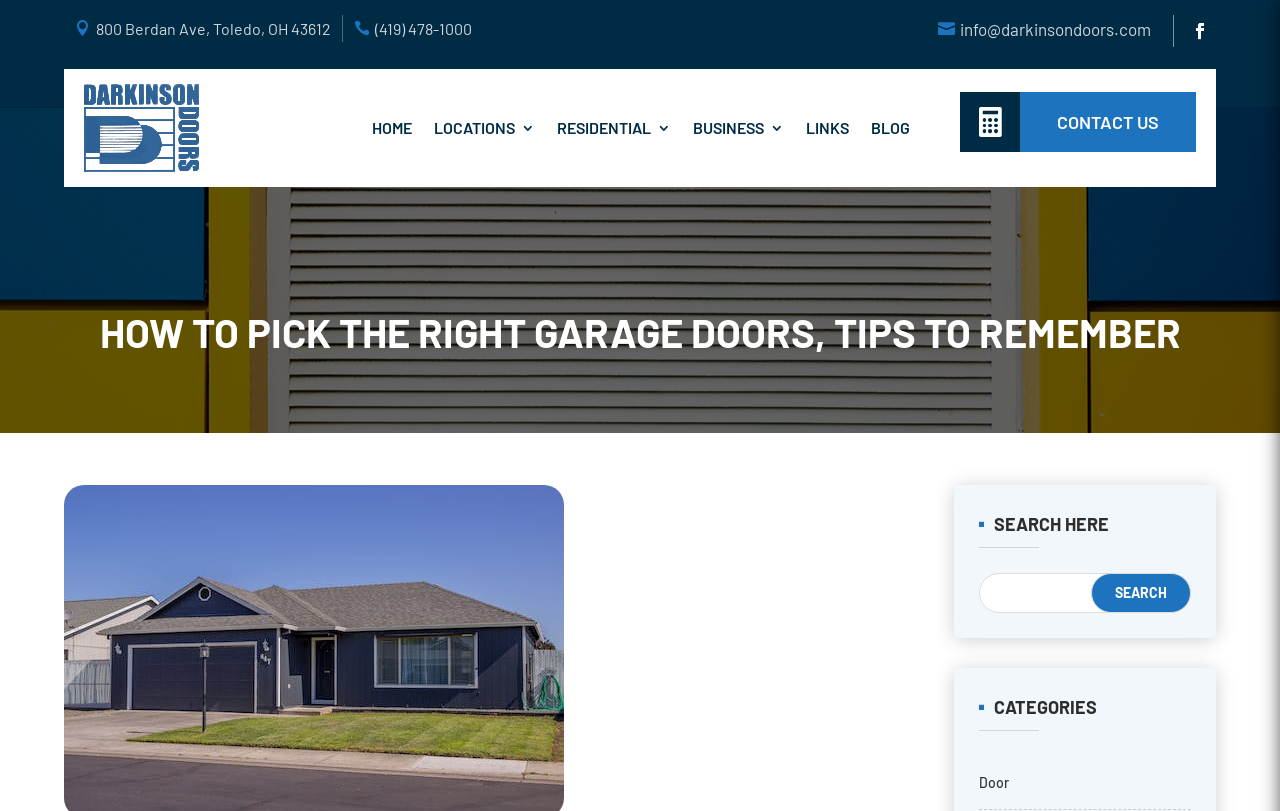Answer the following in one word or a short phrase: 
What is the phone number of Darkinson Doors?

(419) 478-1000